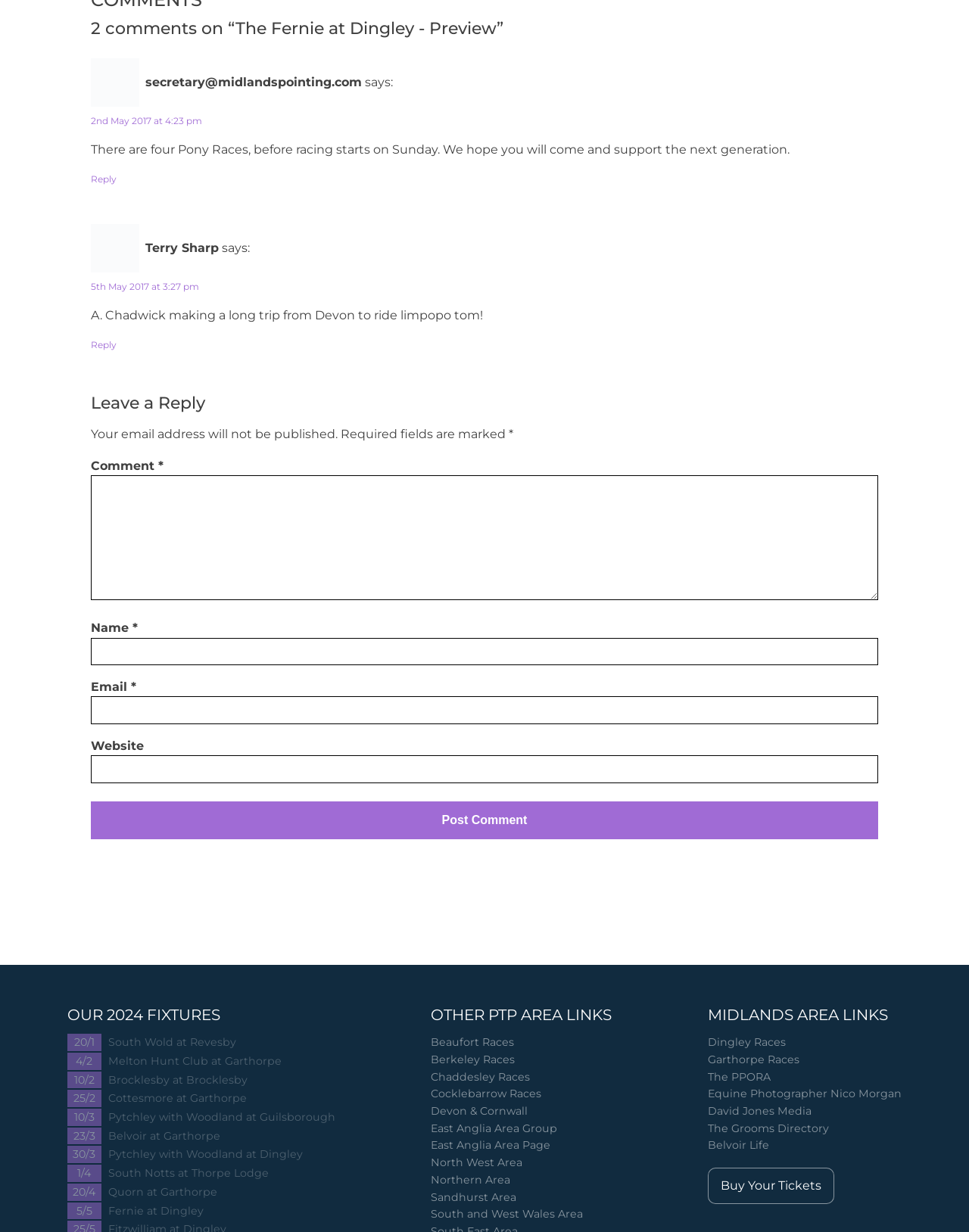Identify the bounding box for the given UI element using the description provided. Coordinates should be in the format (top-left x, top-left y, bottom-right x, bottom-right y) and must be between 0 and 1. Here is the description: Sandhurst Area

[0.445, 0.965, 0.533, 0.979]